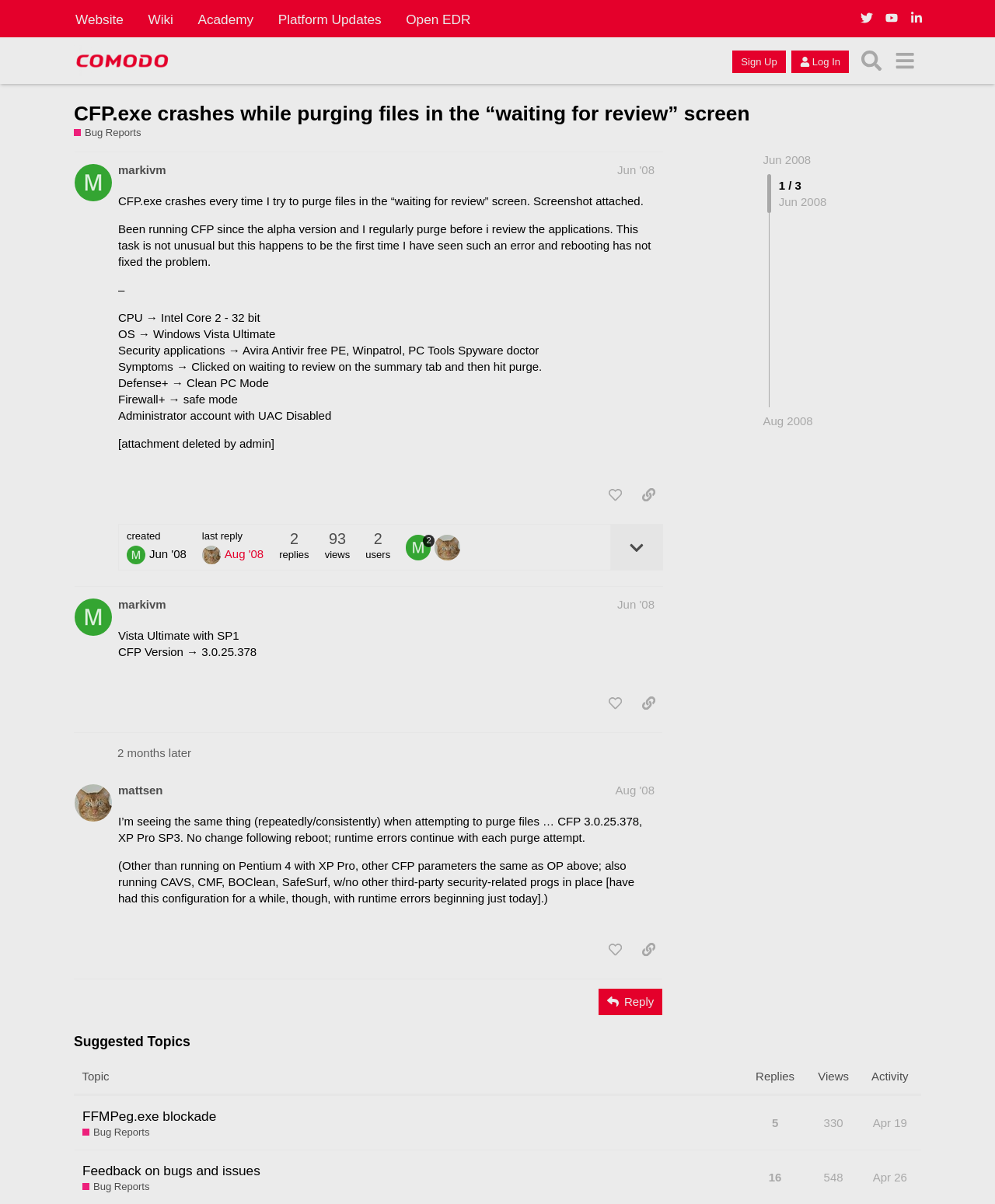By analyzing the image, answer the following question with a detailed response: How many replies are there in the topic?

I found the answer by looking at the region with the heading 'CFP.exe crashes while purging files in the “waiting for review” screen' and then searching for the text 'replies' and the corresponding number, which is 93.